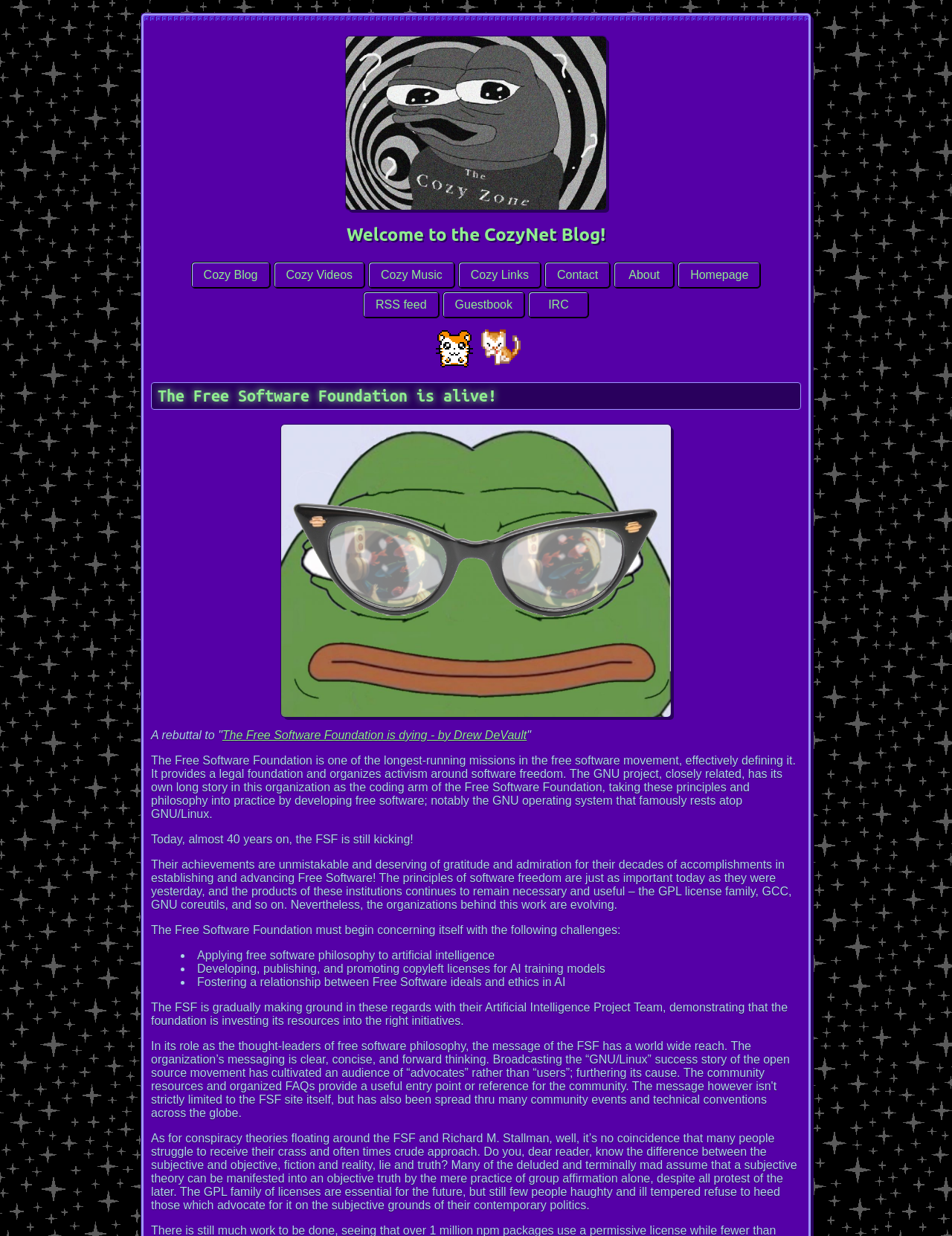Illustrate the webpage's structure and main components comprehensively.

The webpage is the CozyNet Blog, featuring a site banner image at the top center. Below the banner, a heading "Welcome to the CozyNet Blog!" is prominently displayed. To the right of the heading, there are several links, including "Cozy Blog", "Cozy Videos", "Cozy Music", "Cozy Links", "Contact", "About", and "Homepage", arranged horizontally. 

Further down, there is another set of links, including "RSS feed", "Guestbook", and "IRC", positioned below the previous set of links. An image "Subscribe to the RSS feed!" is located to the right of the "RSS feed" link. Another image "Or your mom dies in her sleep!" is placed to the right of the "Guestbook" link.

The main content of the blog post starts with a heading "The Free Software Foundation is alive!", followed by an image "Green is my pepper...". The post discusses the importance of the Free Software Foundation, its achievements, and its future challenges. The text is divided into several paragraphs, with bullet points listing some of the challenges the foundation faces, such as applying free software philosophy to artificial intelligence and developing copyleft licenses for AI training models.

Throughout the post, there are several images and links, including a link to an article "The Free Software Foundation is dying - by Drew DeVault". The post concludes with a discussion on the importance of the GPL family of licenses and a critique of conspiracy theories surrounding the FSF and Richard M. Stallman.